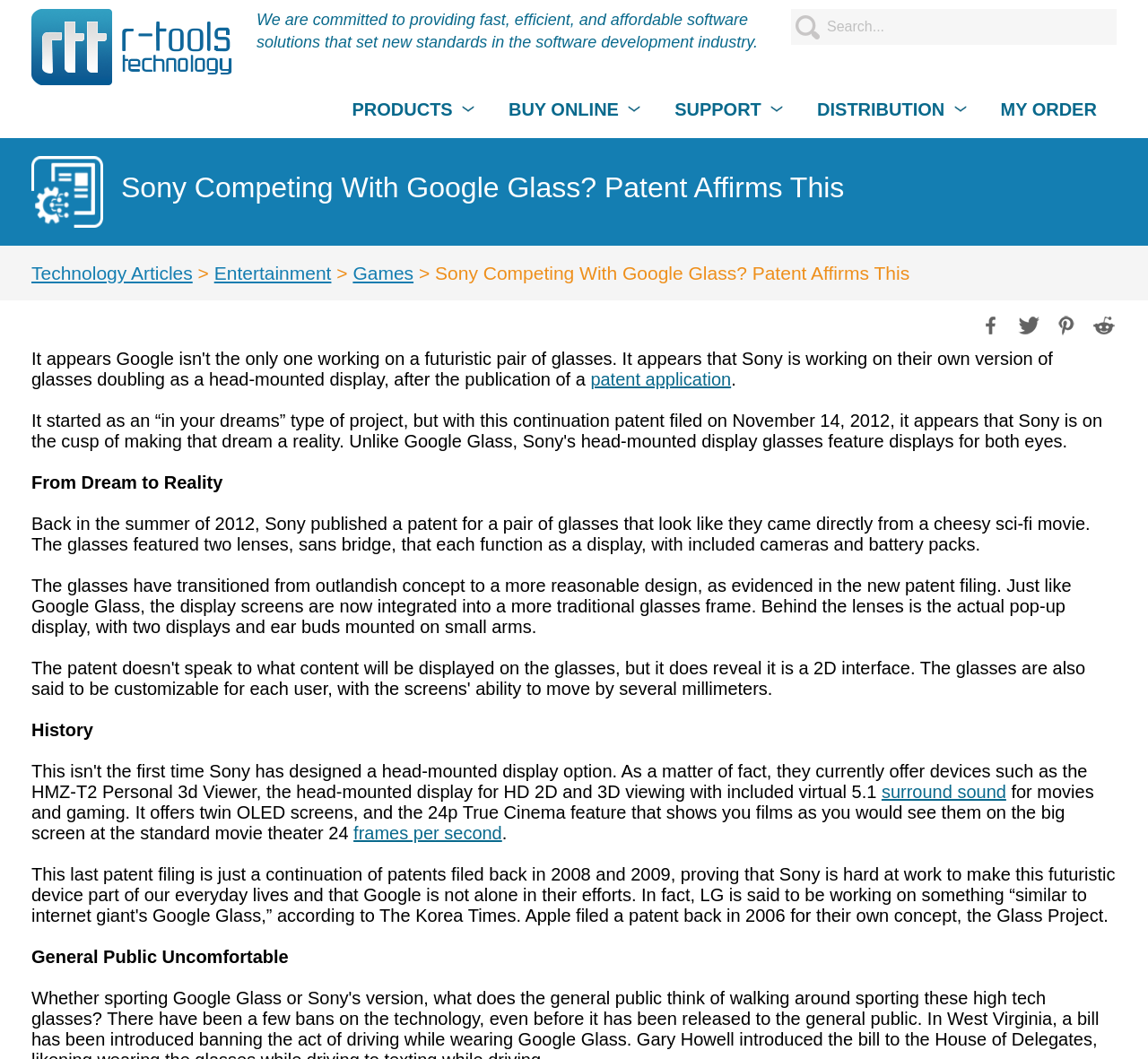Kindly determine the bounding box coordinates for the area that needs to be clicked to execute this instruction: "Share on Facebook".

[0.849, 0.292, 0.874, 0.319]